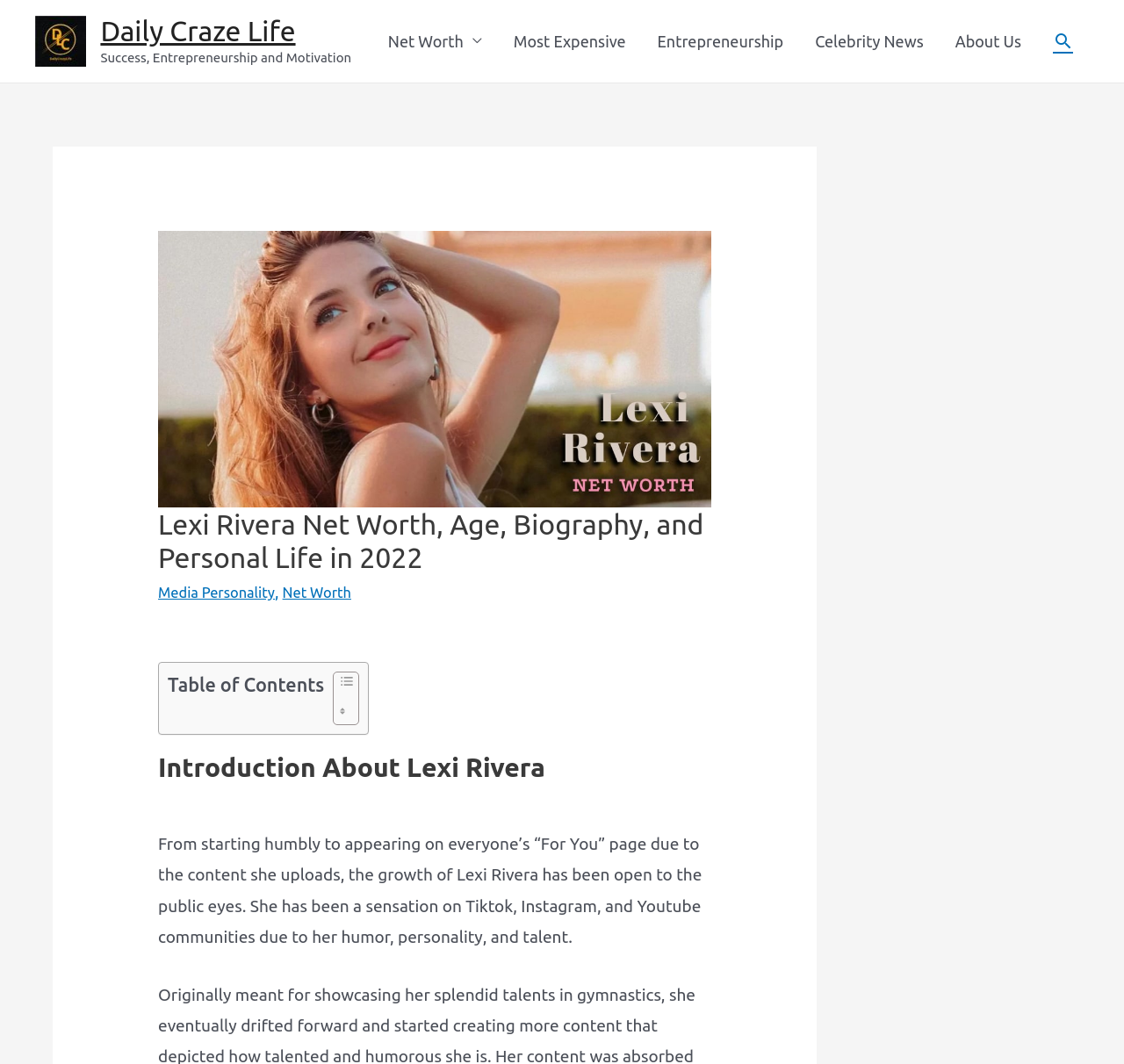Identify the coordinates of the bounding box for the element that must be clicked to accomplish the instruction: "Read about Lexi Rivera's introduction".

[0.141, 0.711, 0.633, 0.743]